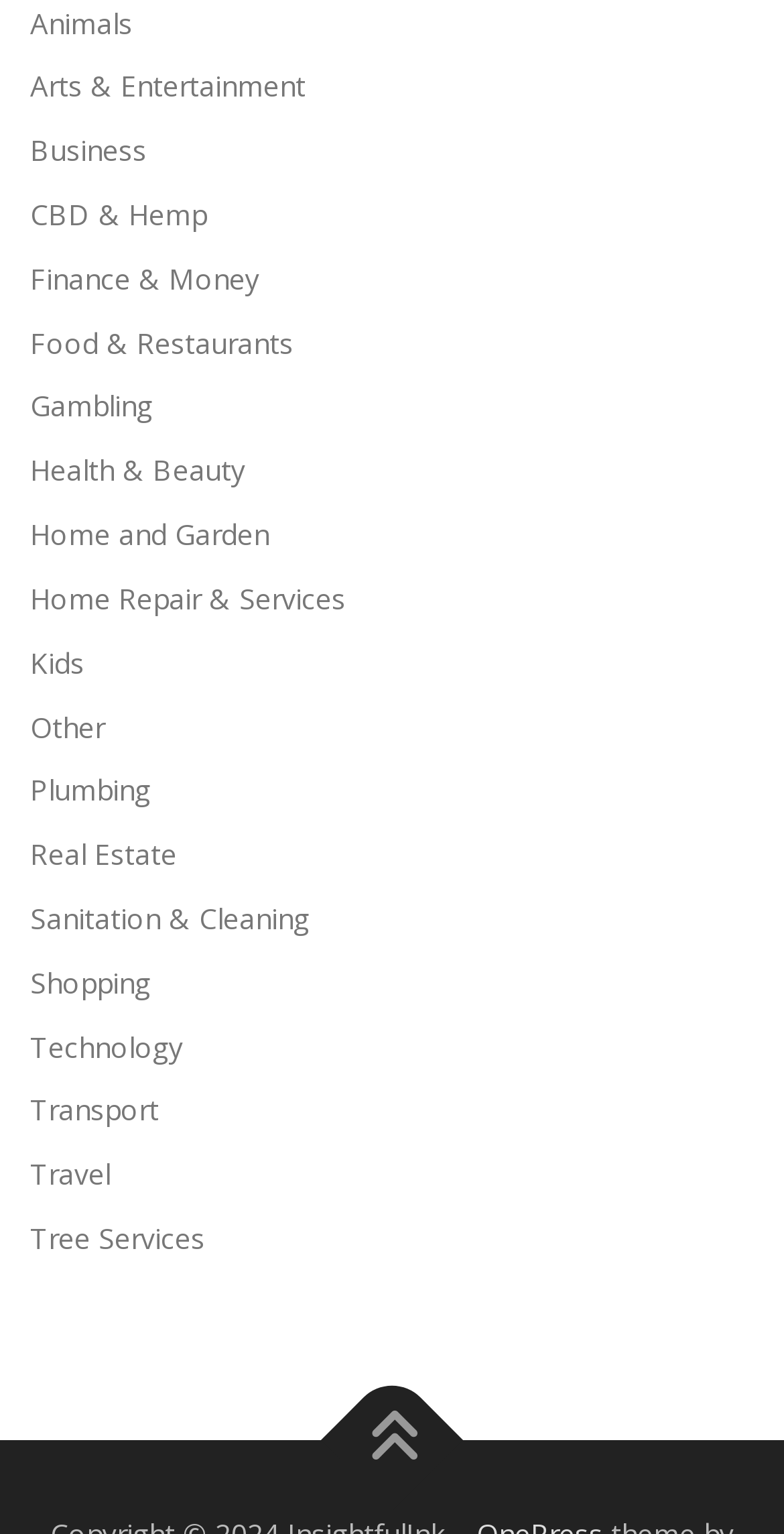What is the first category listed?
From the image, provide a succinct answer in one word or a short phrase.

Animals